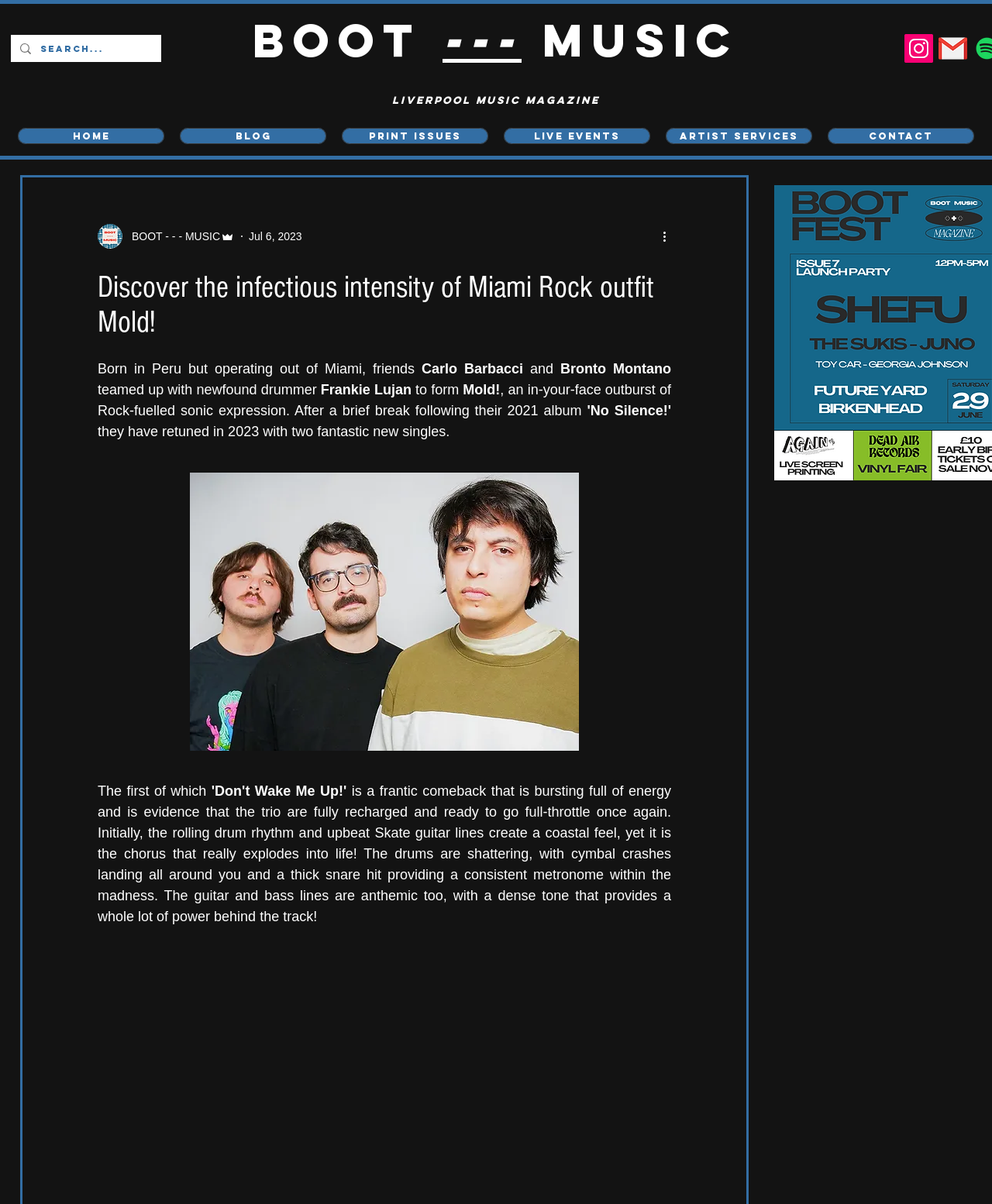Given the element description, predict the bounding box coordinates in the format (top-left x, top-left y, bottom-right x, bottom-right y). Make sure all values are between 0 and 1. Here is the element description: aria-label="Search..." name="q" placeholder="Search..."

[0.041, 0.029, 0.13, 0.051]